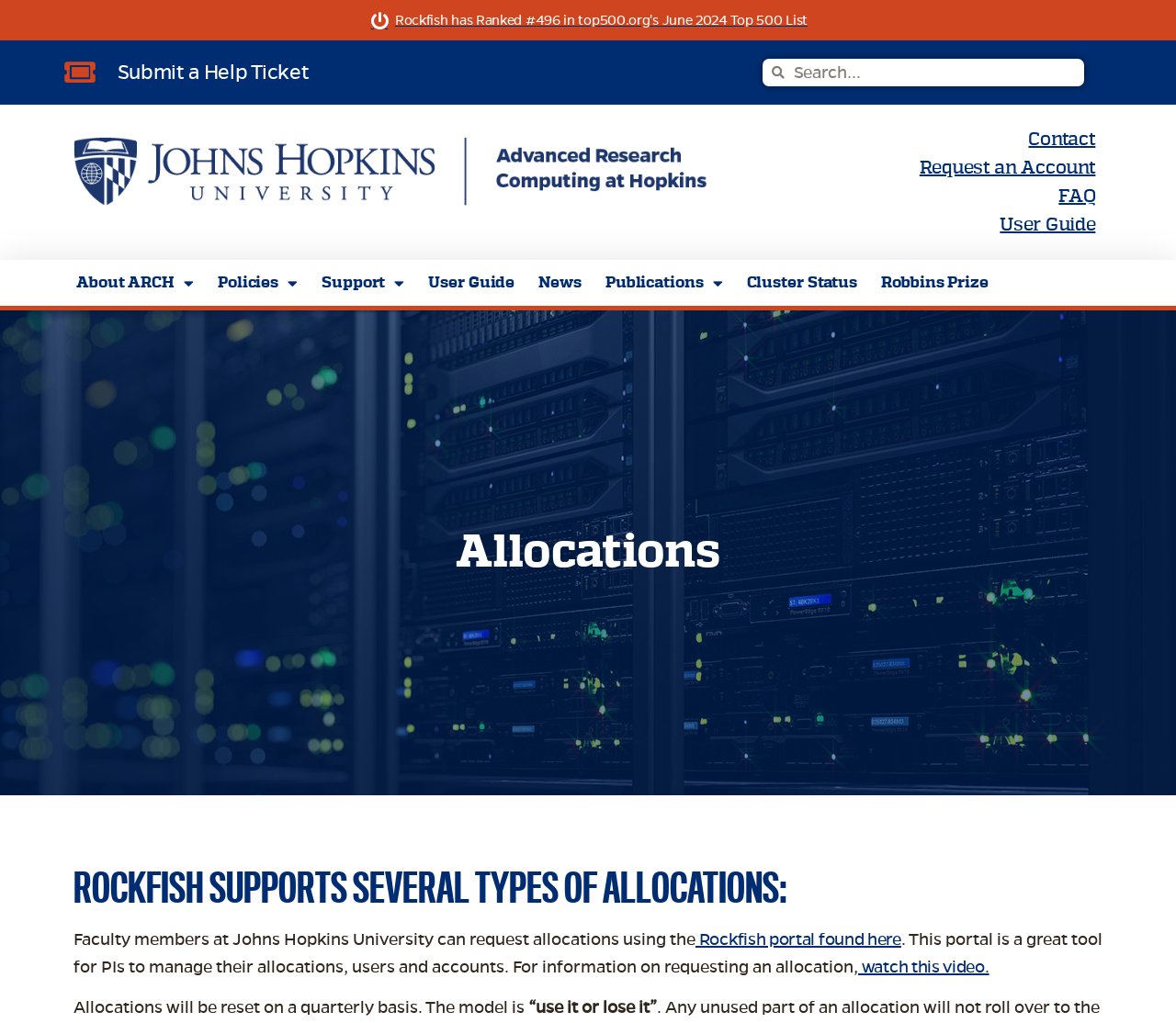Provide the bounding box coordinates of the HTML element described as: "Submit a Help Ticket". The bounding box coordinates should be four float numbers between 0 and 1, i.e., [left, top, right, bottom].

[0.055, 0.055, 0.263, 0.087]